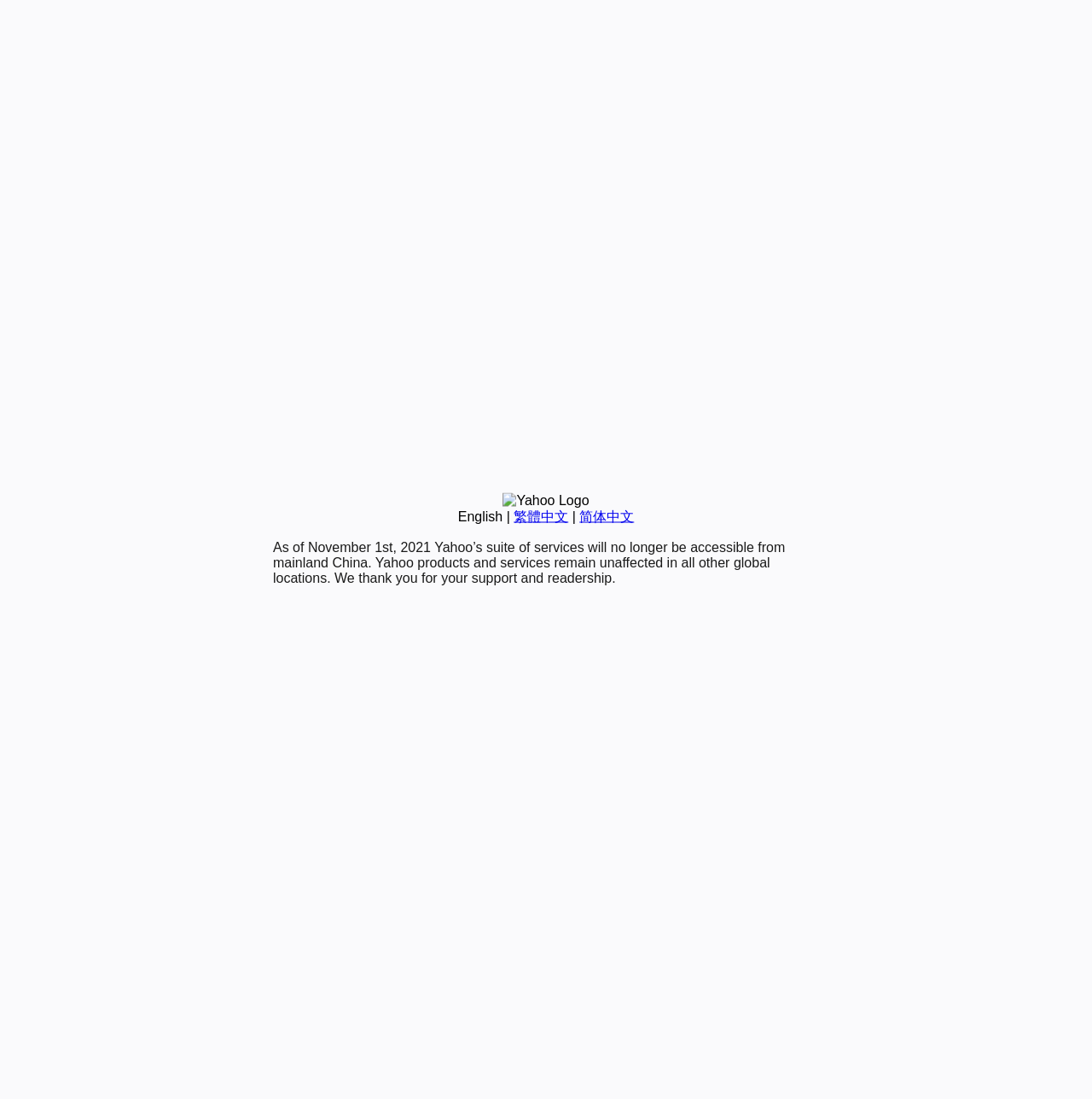Locate the bounding box coordinates of the UI element described by: "简体中文". Provide the coordinates as four float numbers between 0 and 1, formatted as [left, top, right, bottom].

[0.531, 0.463, 0.581, 0.476]